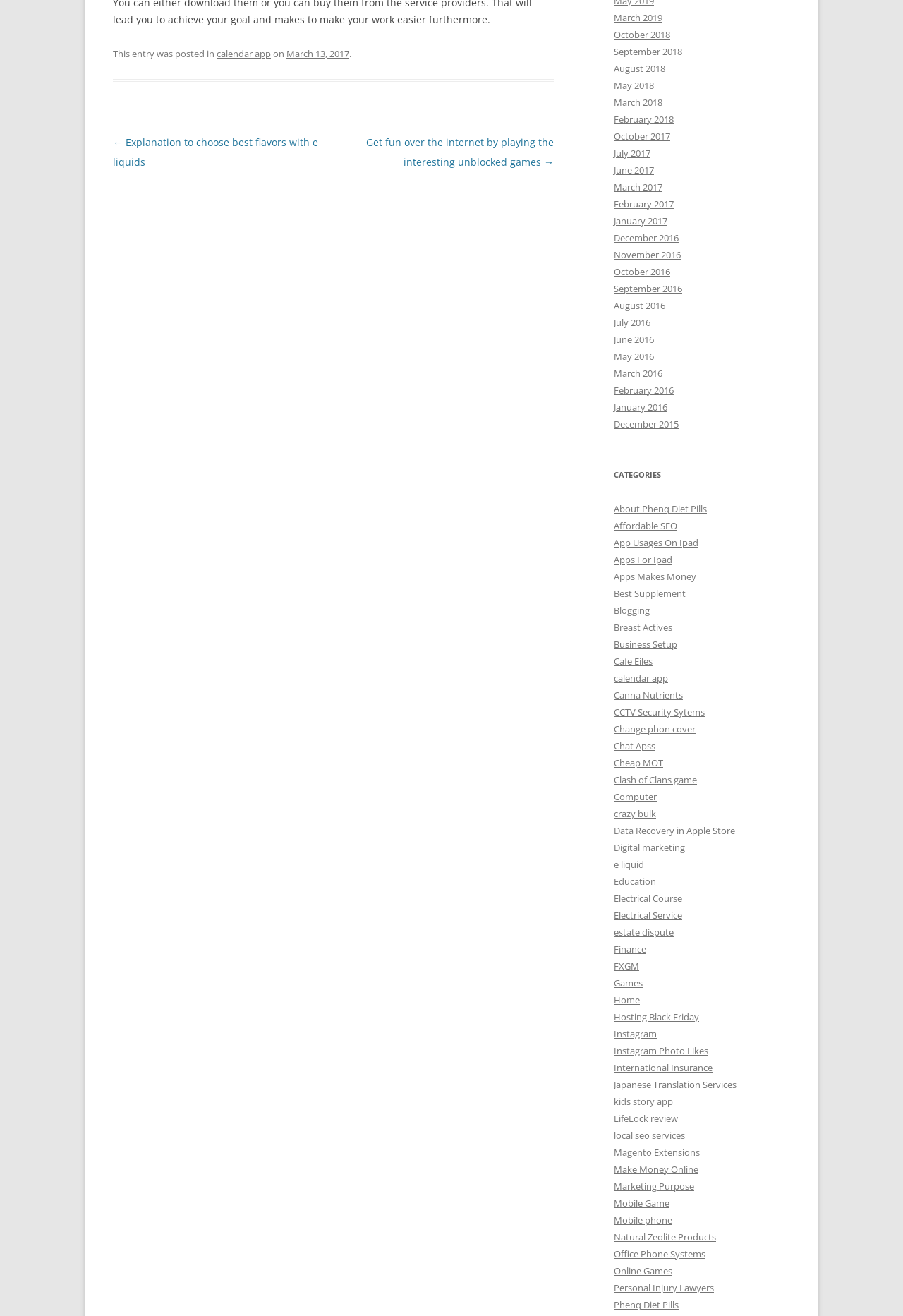Please specify the bounding box coordinates of the element that should be clicked to execute the given instruction: 'View posts from March 2017'. Ensure the coordinates are four float numbers between 0 and 1, expressed as [left, top, right, bottom].

[0.68, 0.137, 0.734, 0.147]